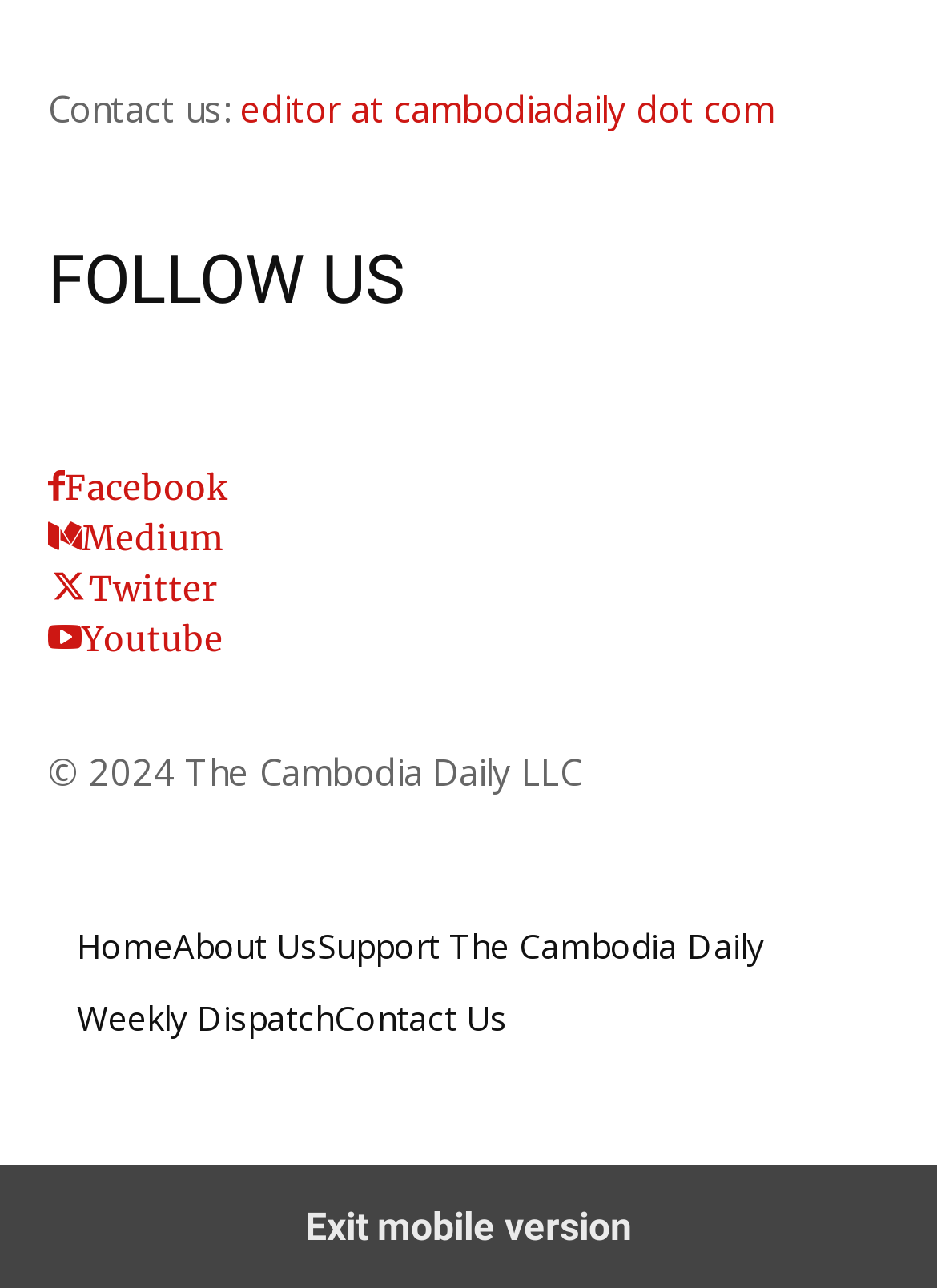Could you please study the image and provide a detailed answer to the question:
What is the copyright year of the webpage?

I found the copyright information at the bottom of the webpage, which states '© 2024 The Cambodia Daily LLC', indicating the copyright year is 2024.